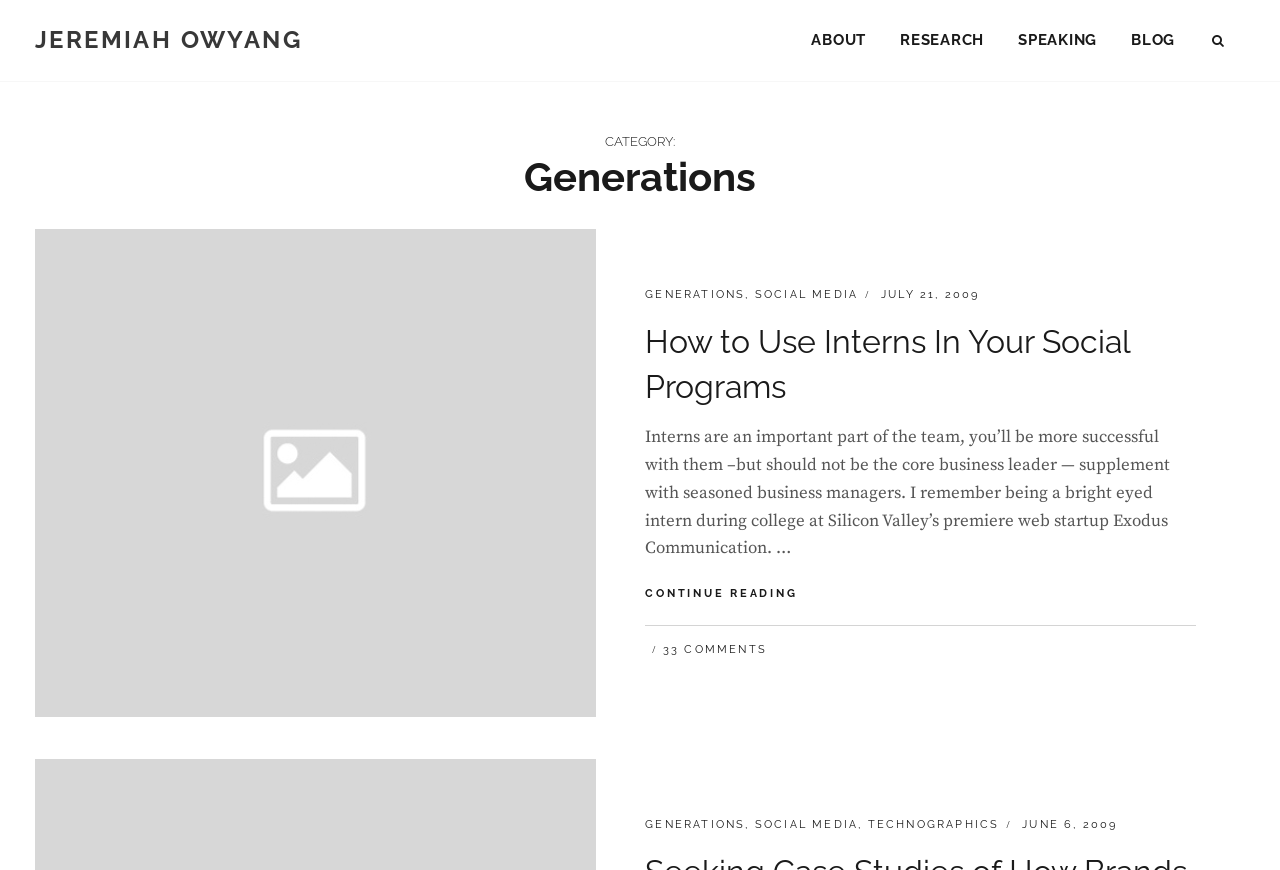Please identify the bounding box coordinates of the area that needs to be clicked to fulfill the following instruction: "search on the website."

[0.933, 0.018, 0.973, 0.077]